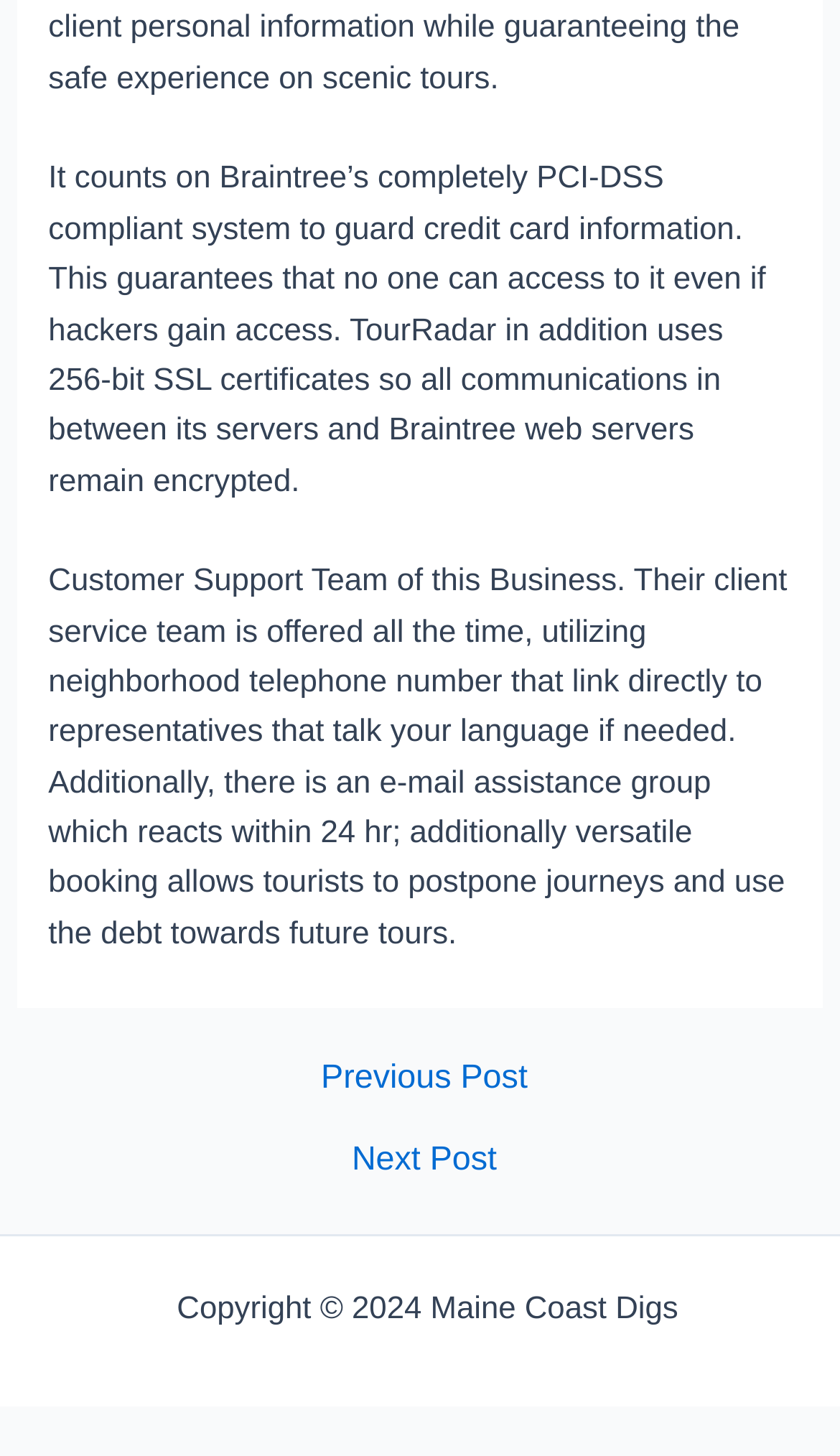What is the response time of the email support group?
Refer to the image and give a detailed answer to the question.

According to the StaticText element with the text 'Customer Support Team of this Business...', the email support group responds within 24 hours.